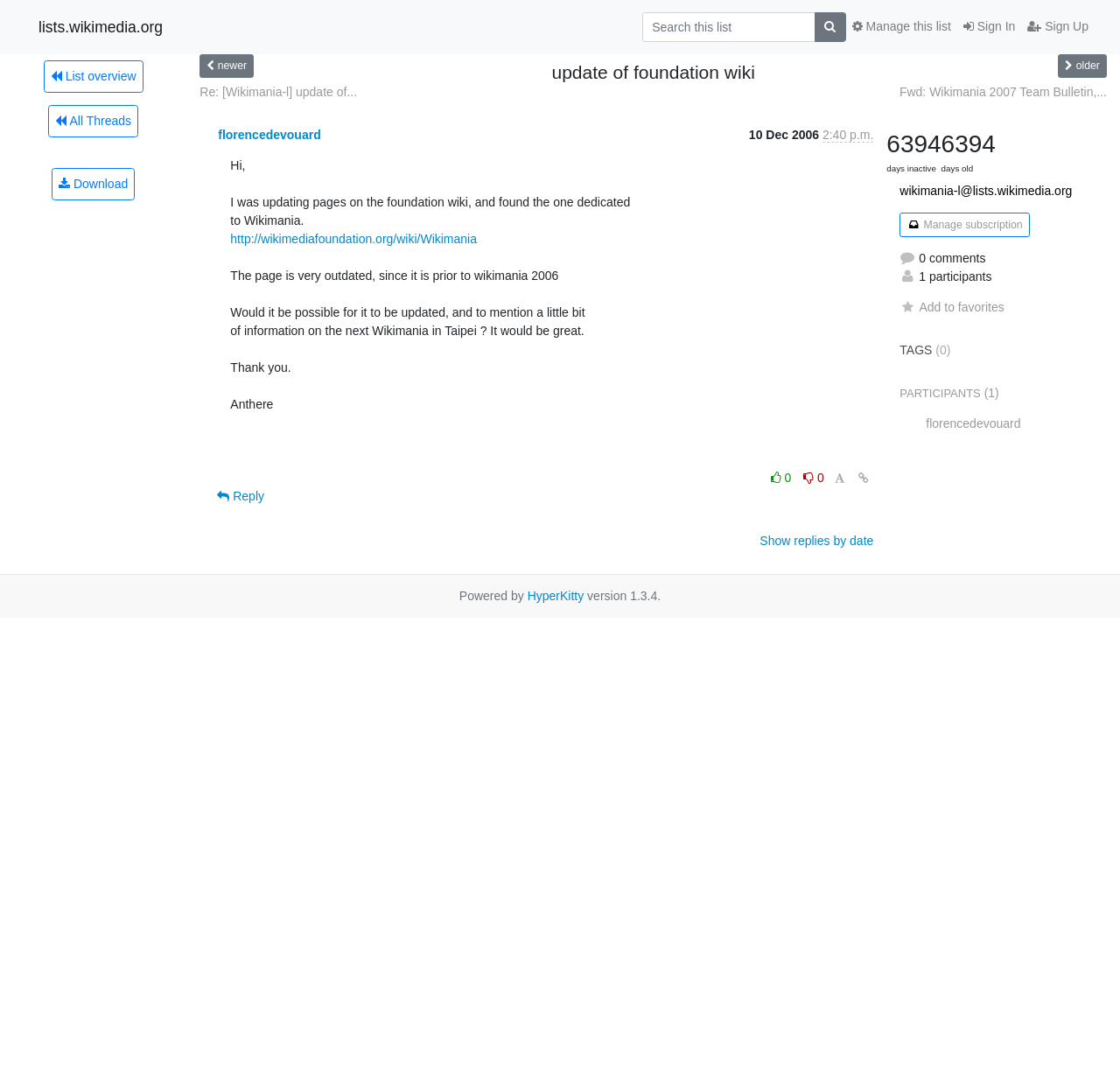Who sent the email?
Answer the question with a single word or phrase by looking at the picture.

Anthere